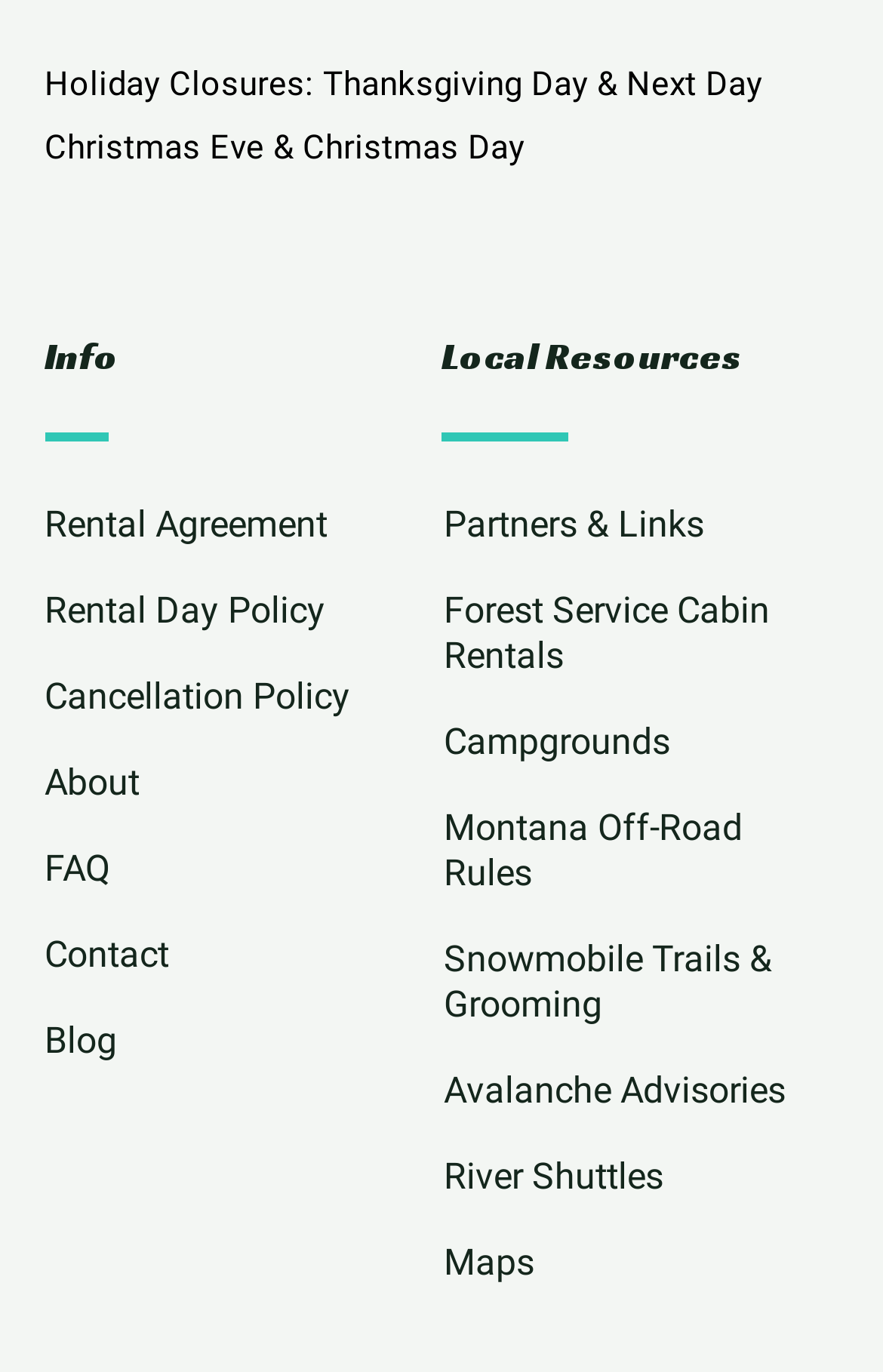What is the last local resource listed?
From the image, respond with a single word or phrase.

Maps